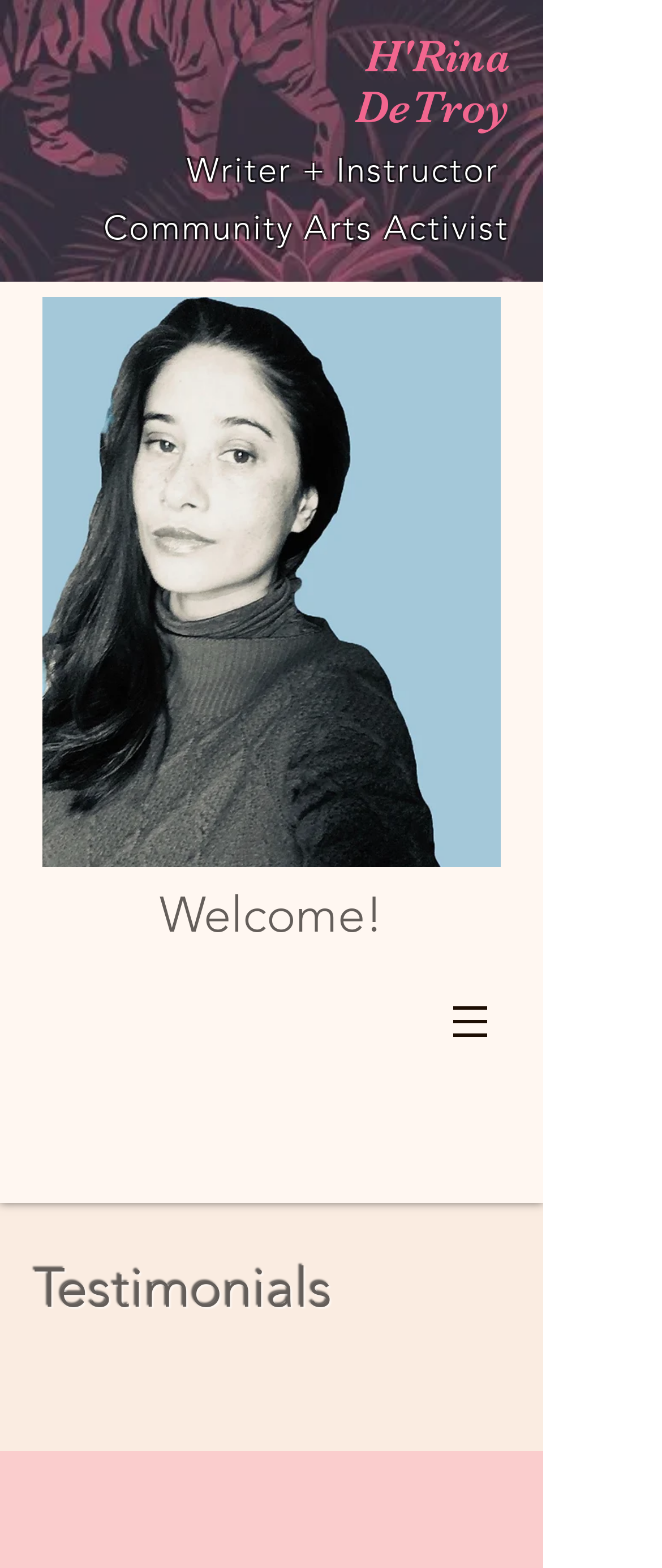What is the main section of the webpage?
Answer with a single word or phrase by referring to the visual content.

Testimonials